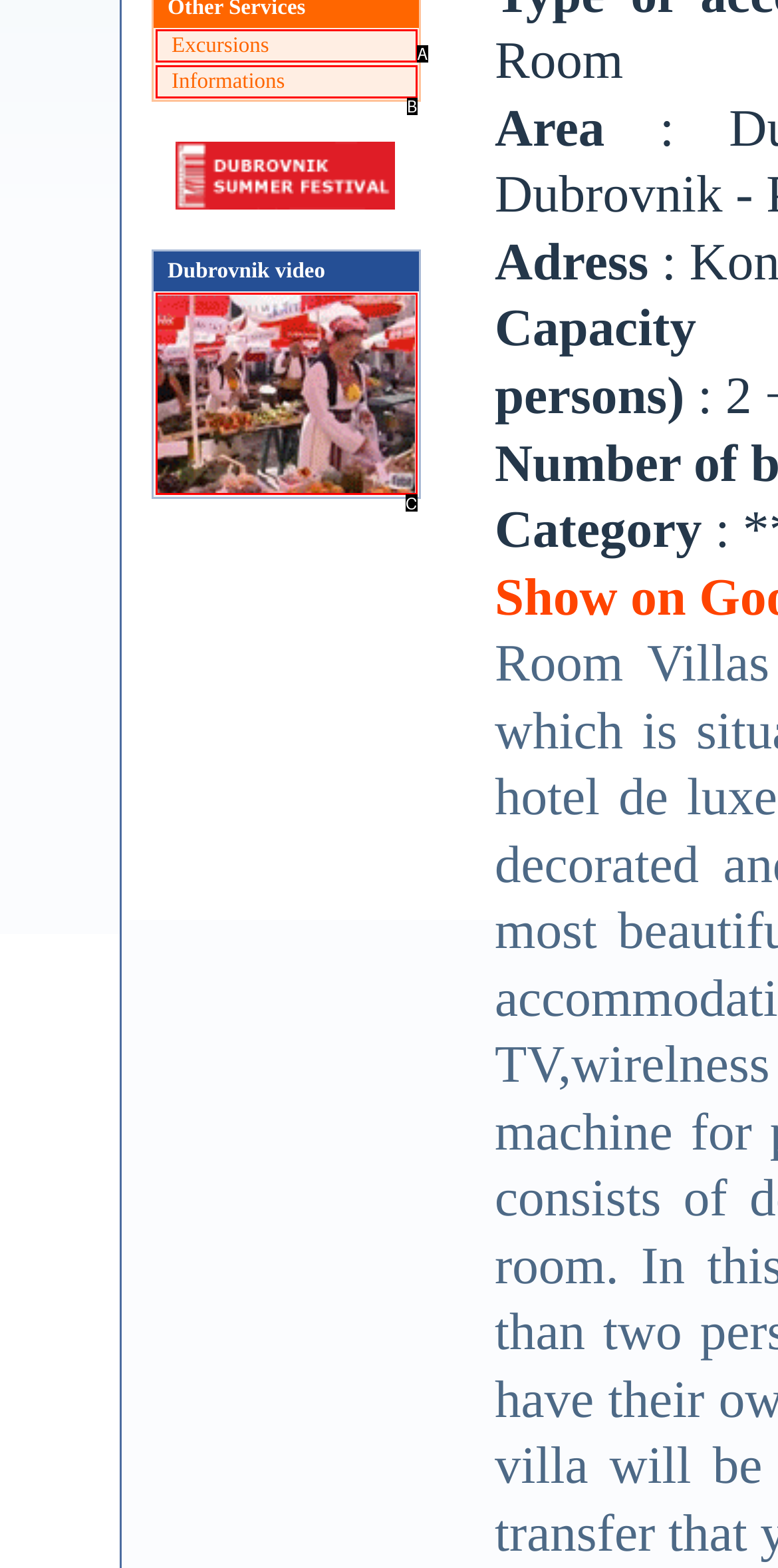Based on the description: title="Unique Dubrovnik - play video", identify the matching lettered UI element.
Answer by indicating the letter from the choices.

C